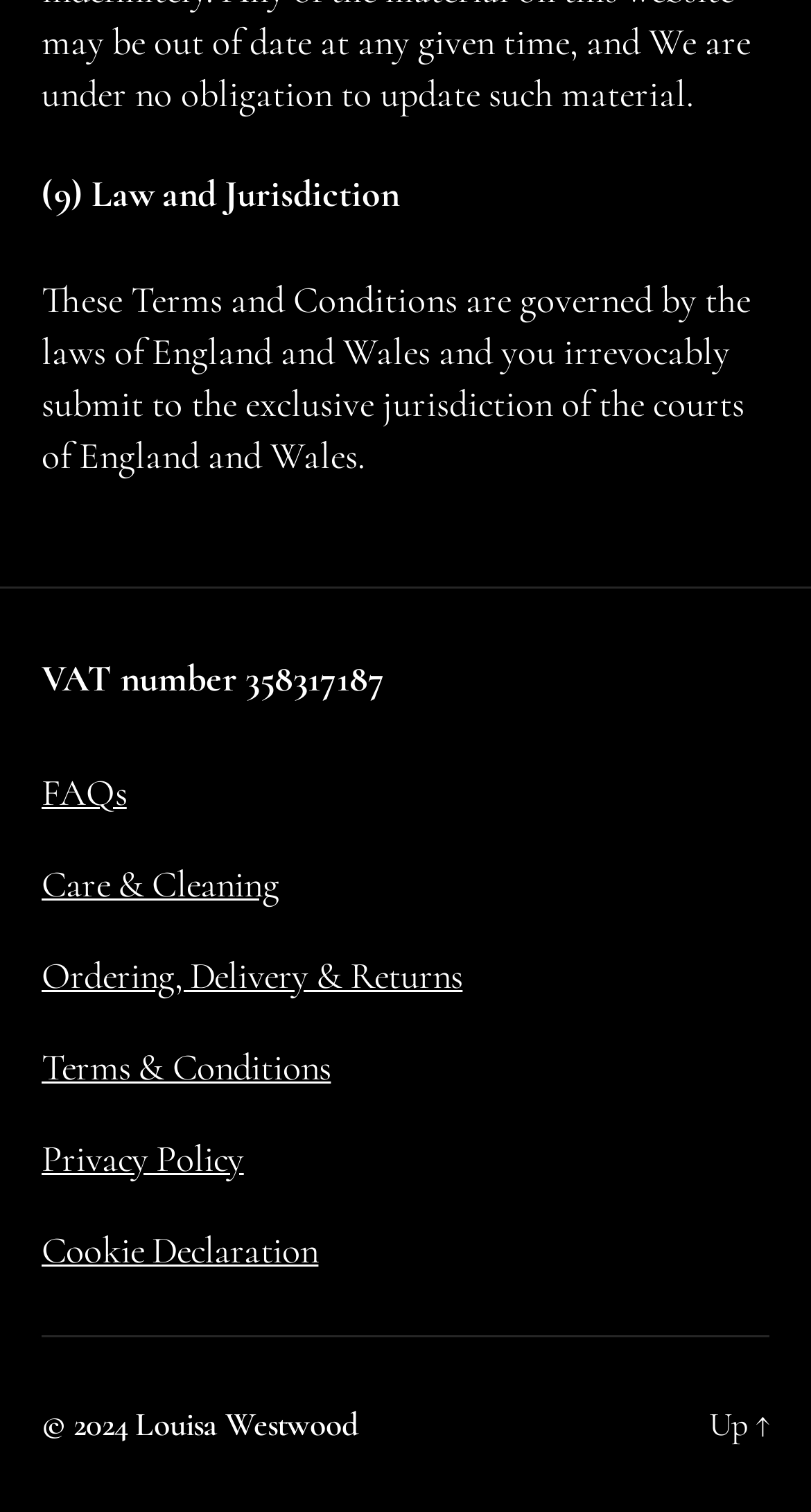Can you find the bounding box coordinates for the element to click on to achieve the instruction: "Read Terms & Conditions"?

[0.051, 0.691, 0.408, 0.721]